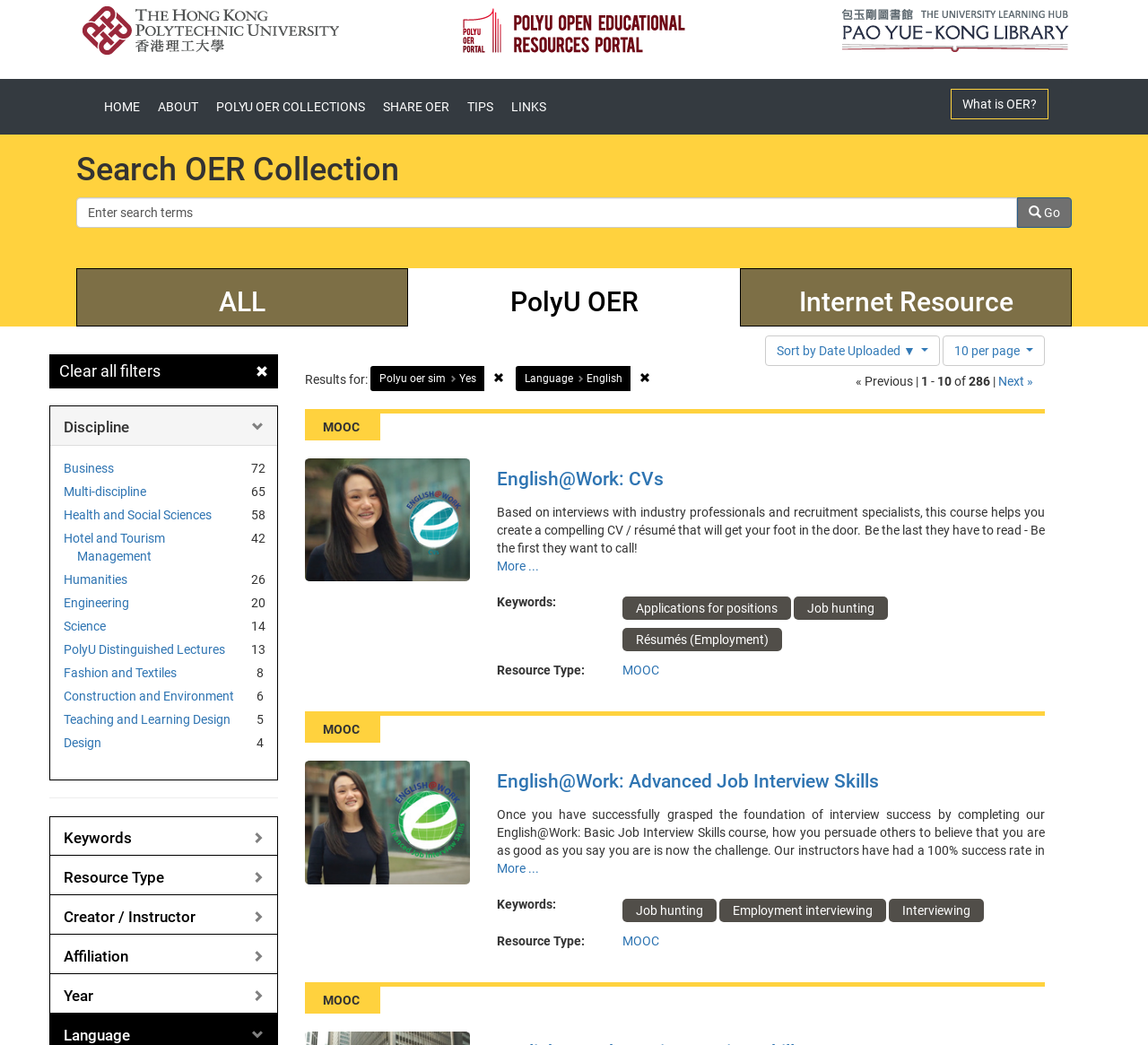Describe the webpage in detail, including text, images, and layout.

The webpage is about Open Educational Resources (OER) provided by the Pao Yue-kong Library at The Hong Kong Polytechnic University. At the top, there is a logo of PolyU HK, followed by a link to the PolyU OER Portal and another link to the PolyU Library. Below these, there are navigation links to HOME, ABOUT, POLYU OER COLLECTIONS, SHARE OER, TIPS, and LINKS.

On the left side, there is a search bar with a heading "Search OER Collection" and a button "What is OER?" below it. The search bar has a textbox to input search queries and a "Go" button.

Below the search bar, there are links to filter search results by discipline, including Business, Multi-discipline, Health and Social Sciences, and others. Each link has a corresponding number of resources available.

On the right side, there are headings for "Discipline", "Keywords", "Resource Type", "Creator / Instructor", "Affiliation", "Year", and "Language" with links to filter search results accordingly.

Below these headings, there is a section for "Search Constraints" with buttons to sort search results by date uploaded and to select the number of results per page. There is also a section displaying the search query and the number of results found.

The main content of the page is a list of search results, with each result displaying a title, a description, and an image. The first result is "English@Work: CVs" with a link to the resource and an image.